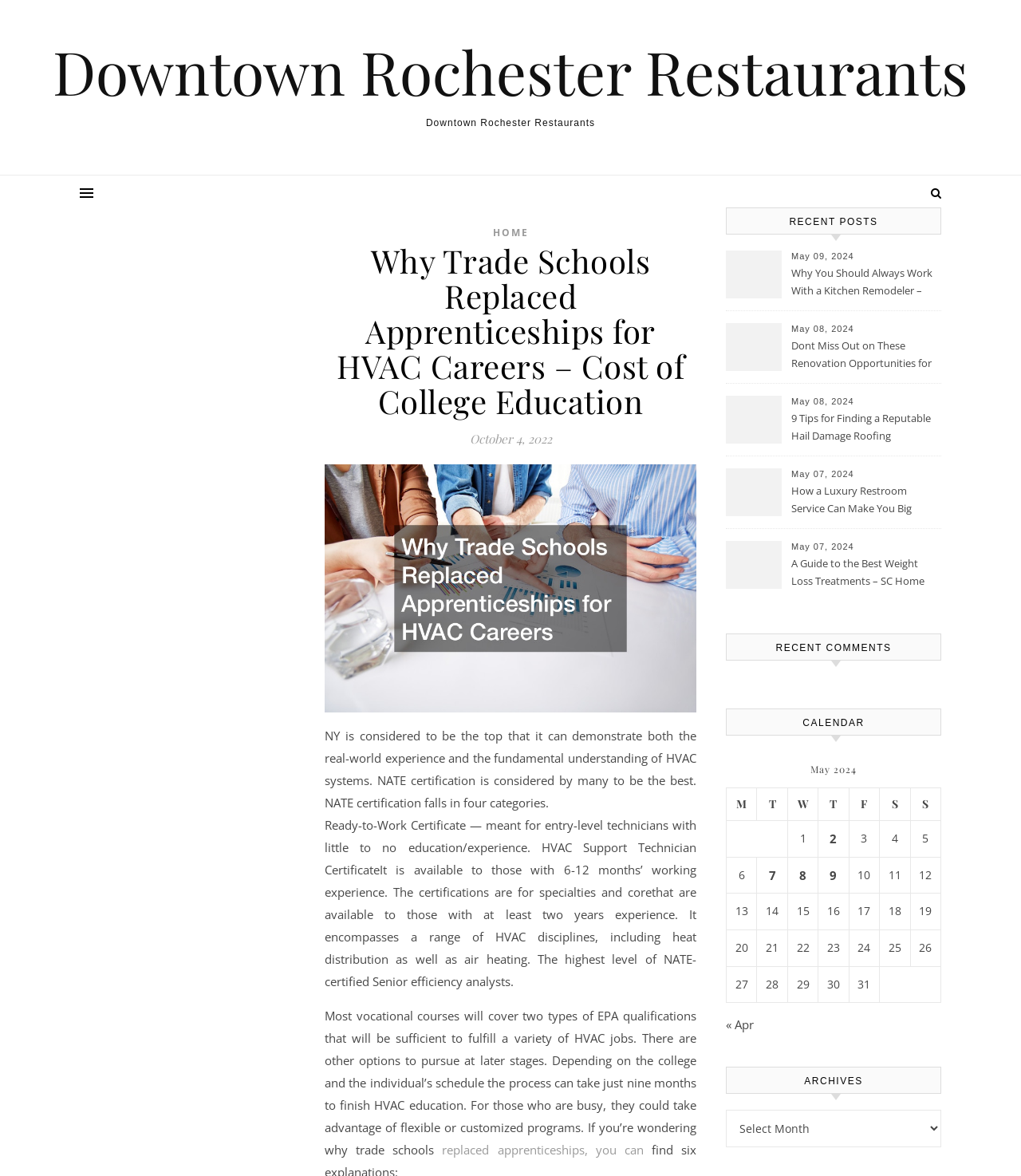Find the bounding box of the UI element described as follows: "Downtown Rochester Restaurants".

[0.052, 0.035, 0.948, 0.086]